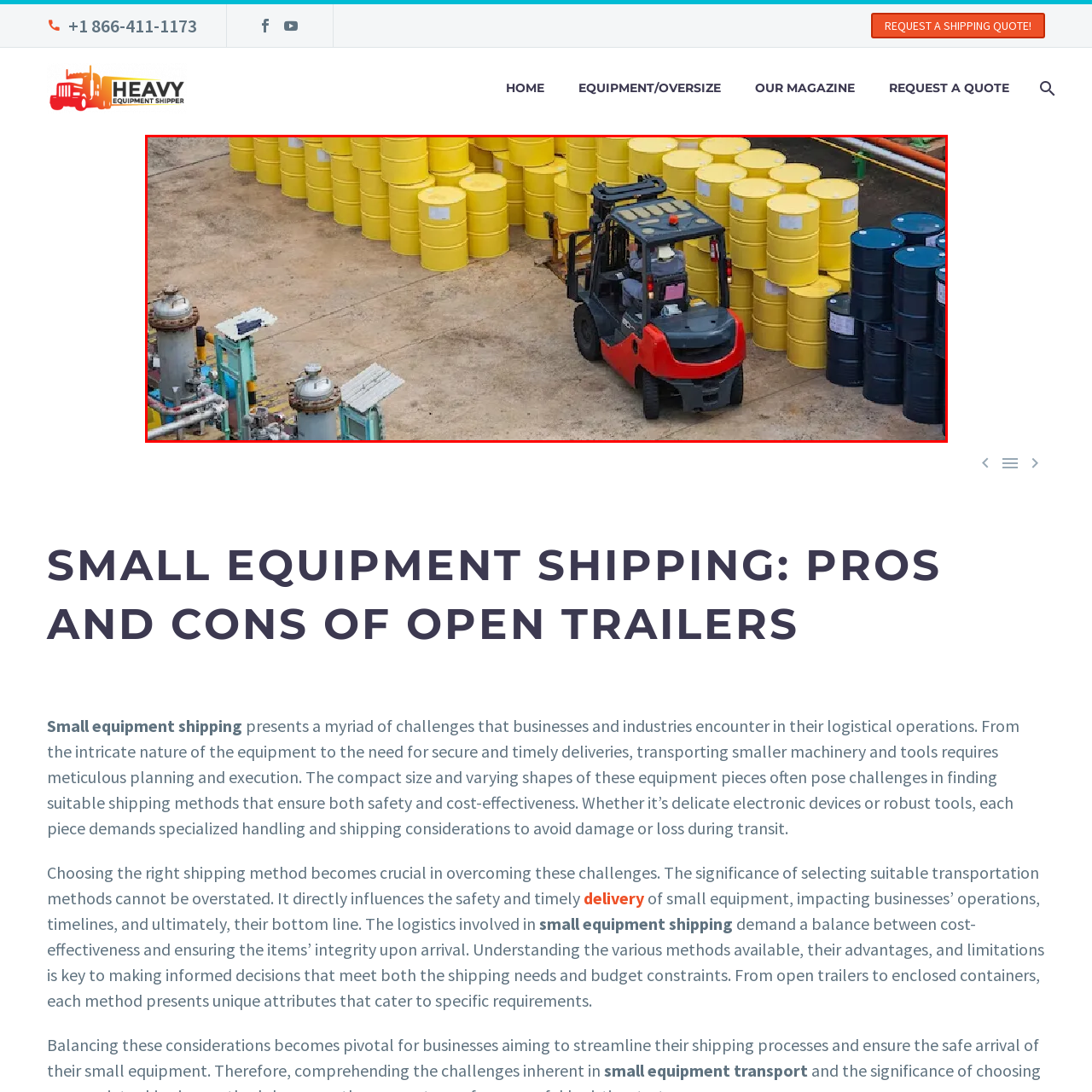What type of items are stored in the yellow barrels?
Pay attention to the image within the red bounding box and answer using just one word or a concise phrase.

Materials